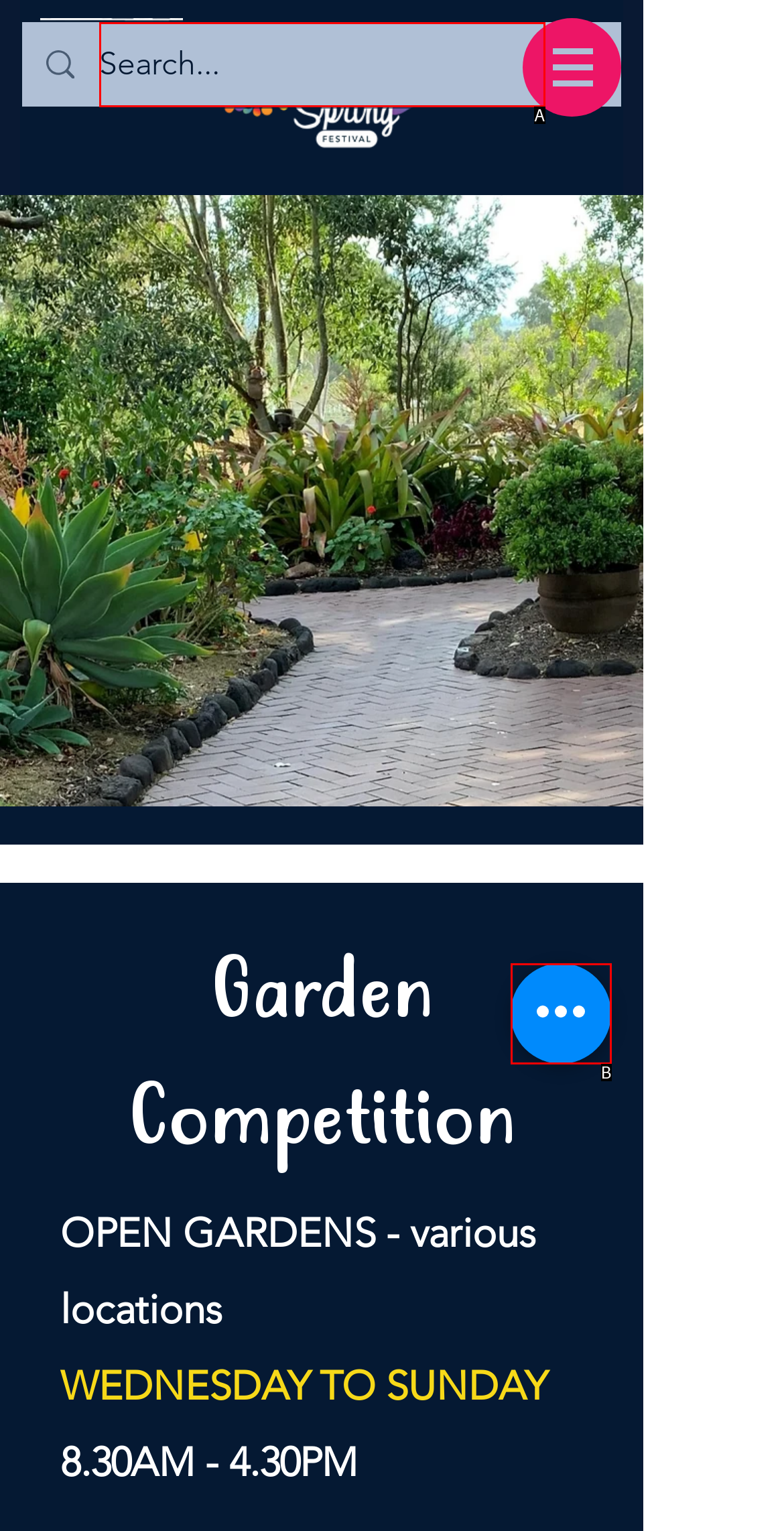Based on the description aria-label="Quick actions", identify the most suitable HTML element from the options. Provide your answer as the corresponding letter.

B